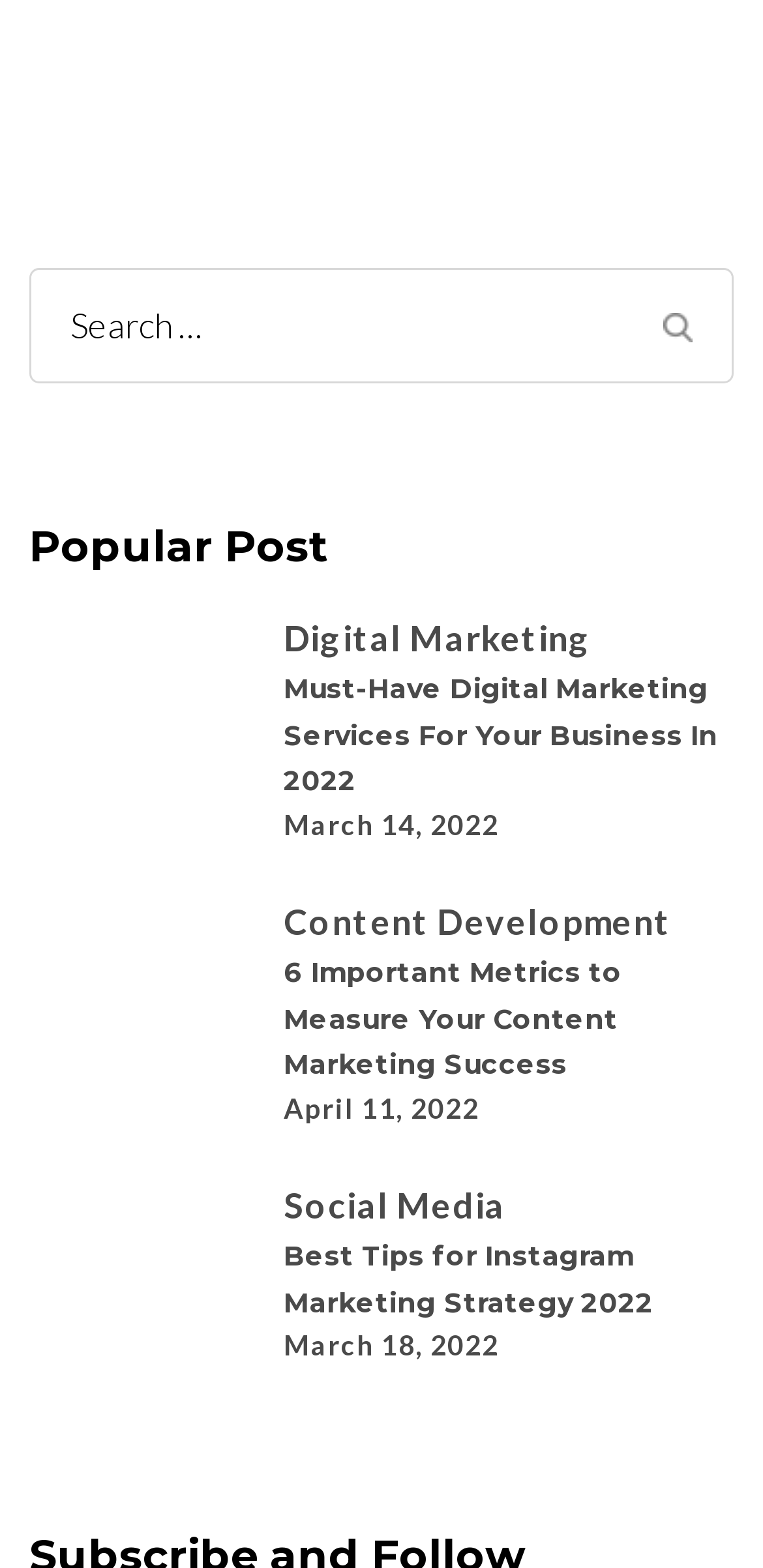Please determine the bounding box coordinates of the element to click in order to execute the following instruction: "Check the content marketing success metrics". The coordinates should be four float numbers between 0 and 1, specified as [left, top, right, bottom].

[0.372, 0.61, 0.815, 0.689]